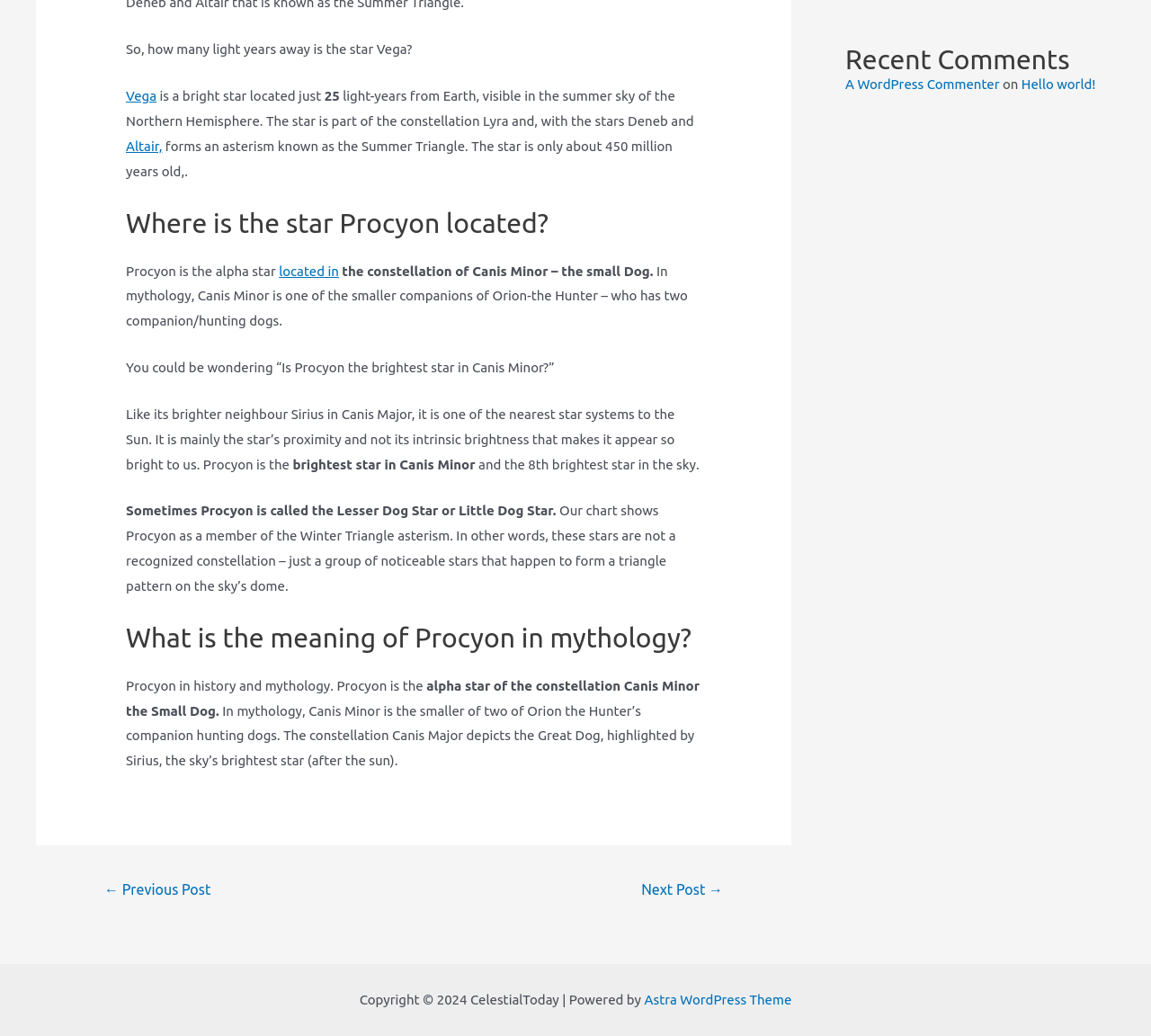Locate the bounding box of the UI element defined by this description: "Altair,". The coordinates should be given as four float numbers between 0 and 1, formatted as [left, top, right, bottom].

[0.109, 0.134, 0.141, 0.148]